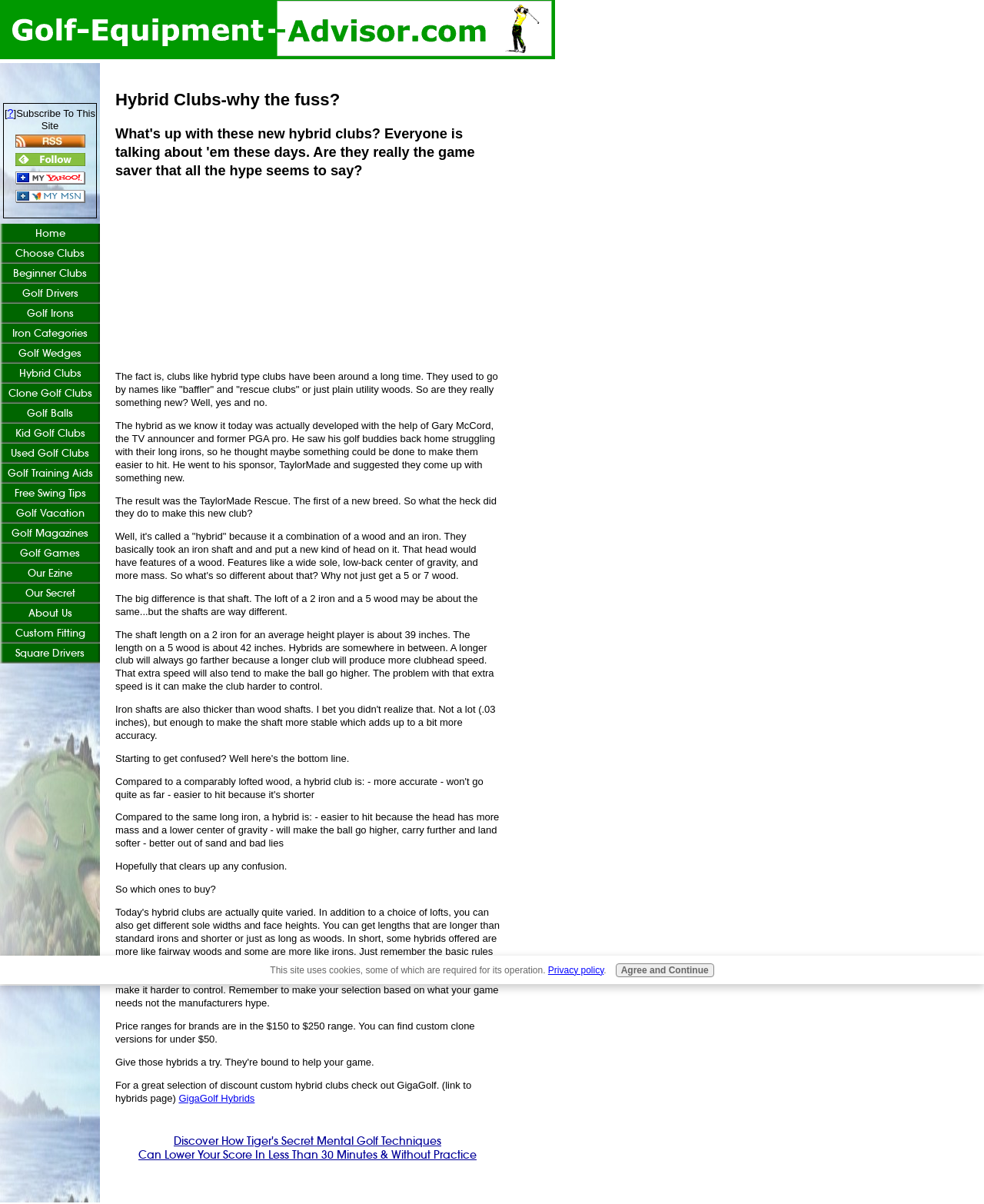Please locate the bounding box coordinates of the element that should be clicked to complete the given instruction: "Learn about hybrid clubs".

[0.117, 0.074, 0.508, 0.093]